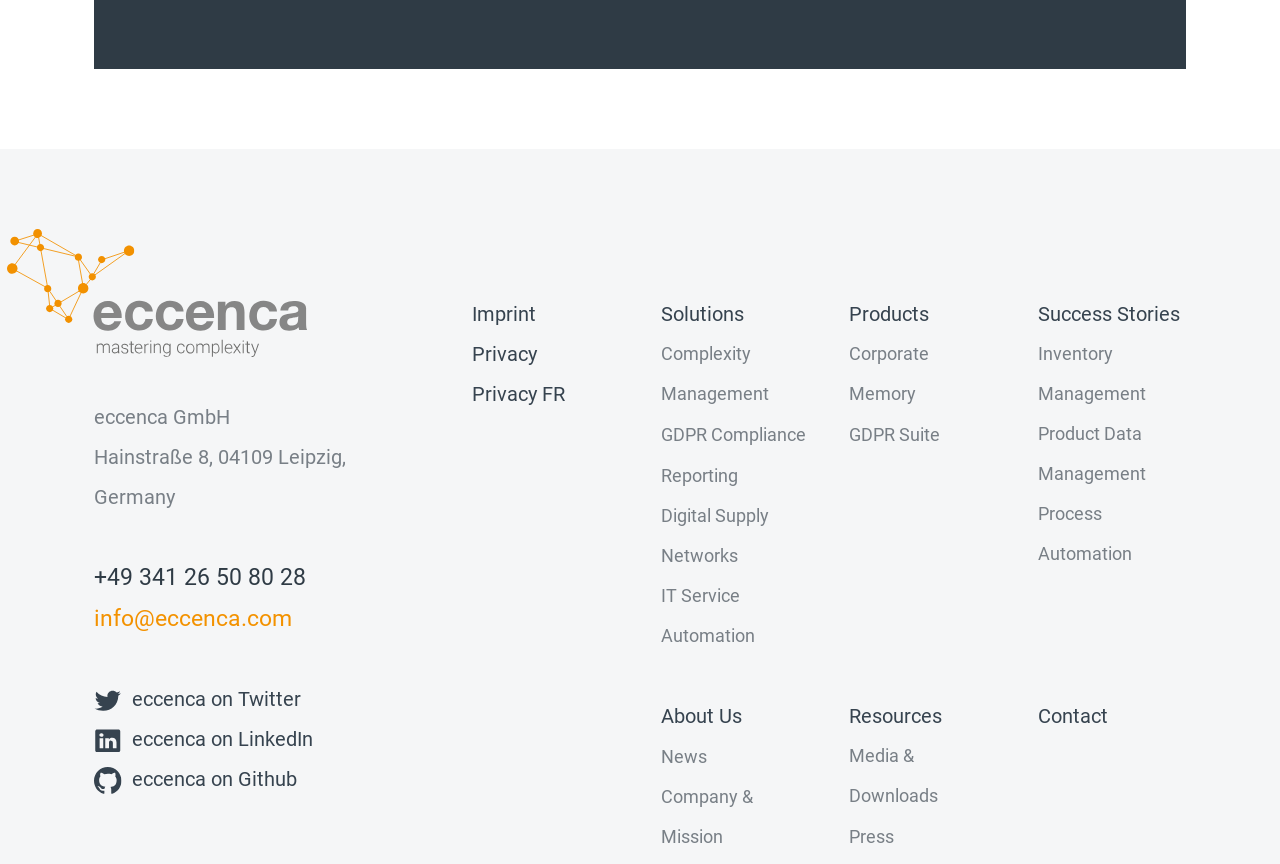Extract the bounding box coordinates for the UI element described as: "Company & Mission".

[0.516, 0.899, 0.632, 0.992]